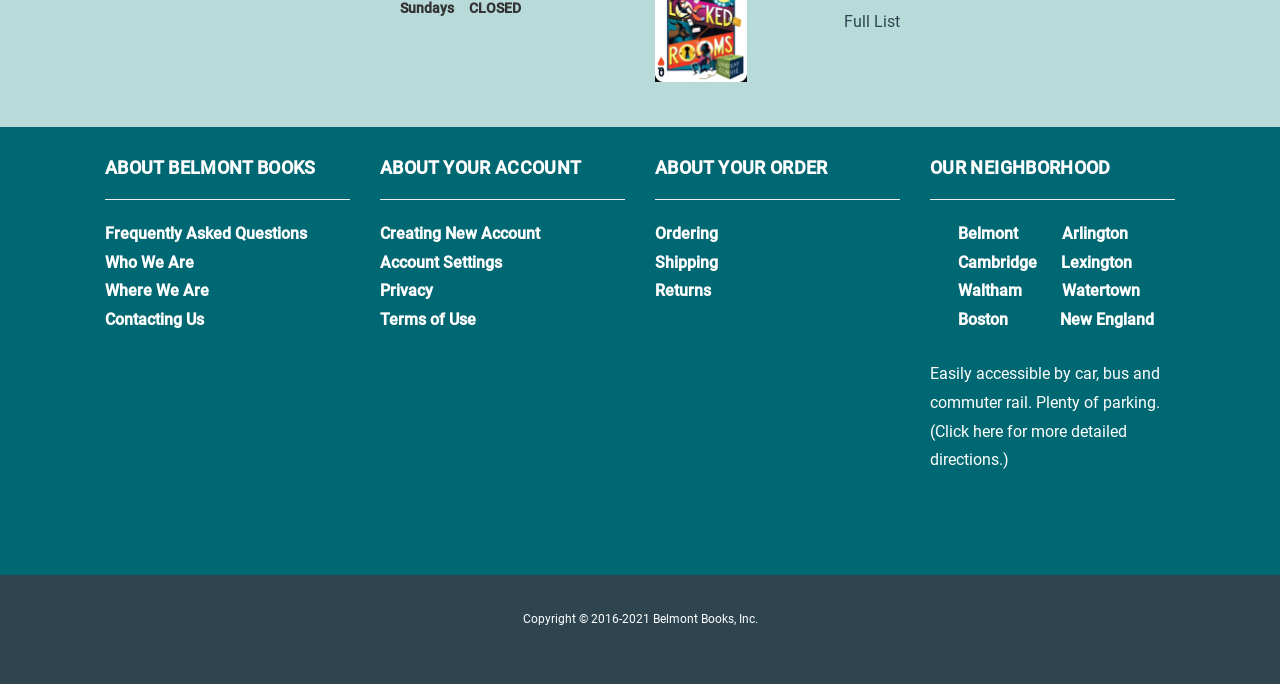Please identify the bounding box coordinates of the clickable element to fulfill the following instruction: "Read frequently asked questions". The coordinates should be four float numbers between 0 and 1, i.e., [left, top, right, bottom].

[0.082, 0.325, 0.24, 0.353]